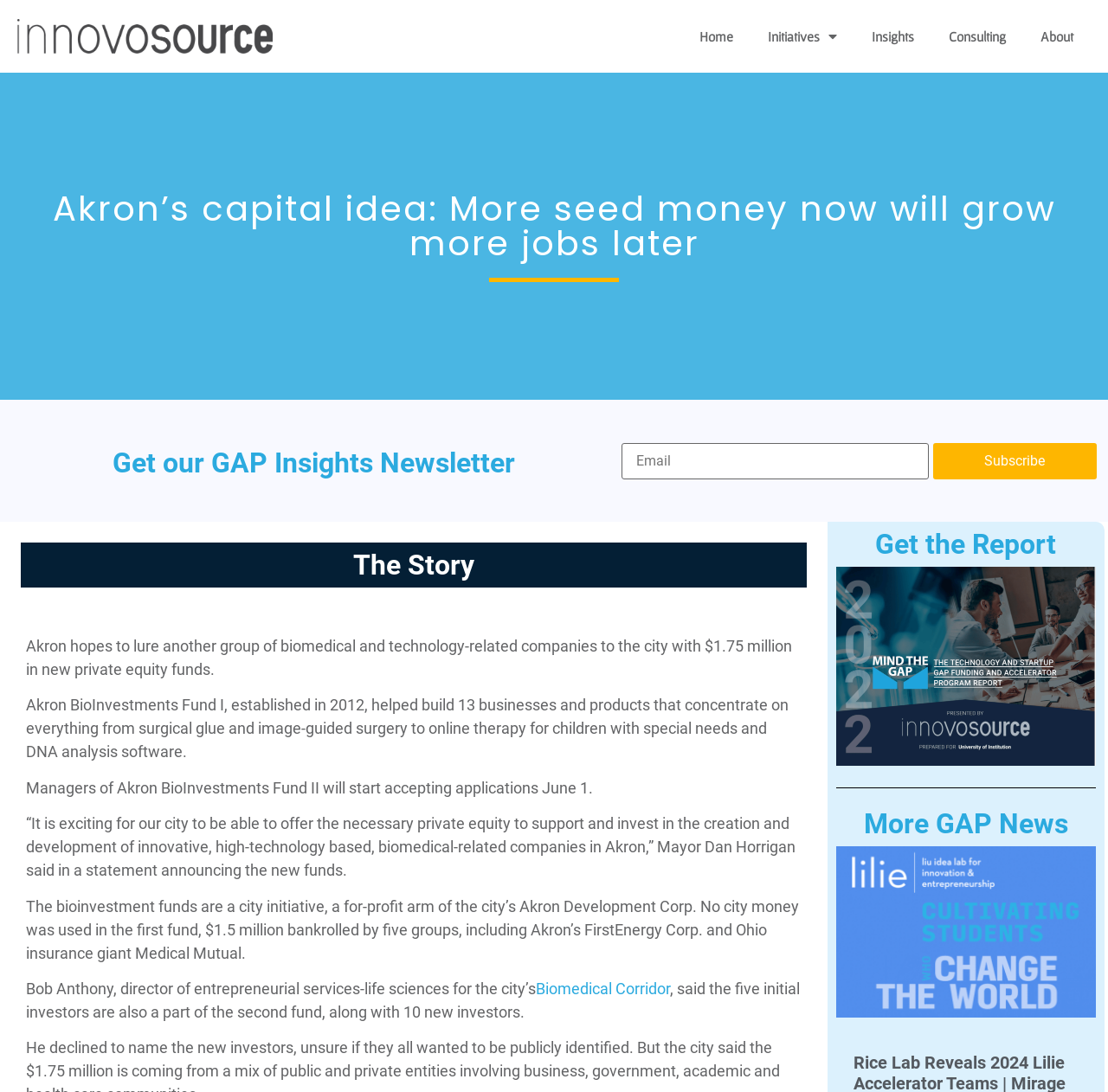Please locate the bounding box coordinates for the element that should be clicked to achieve the following instruction: "Open navigation items". Ensure the coordinates are given as four float numbers between 0 and 1, i.e., [left, top, right, bottom].

None